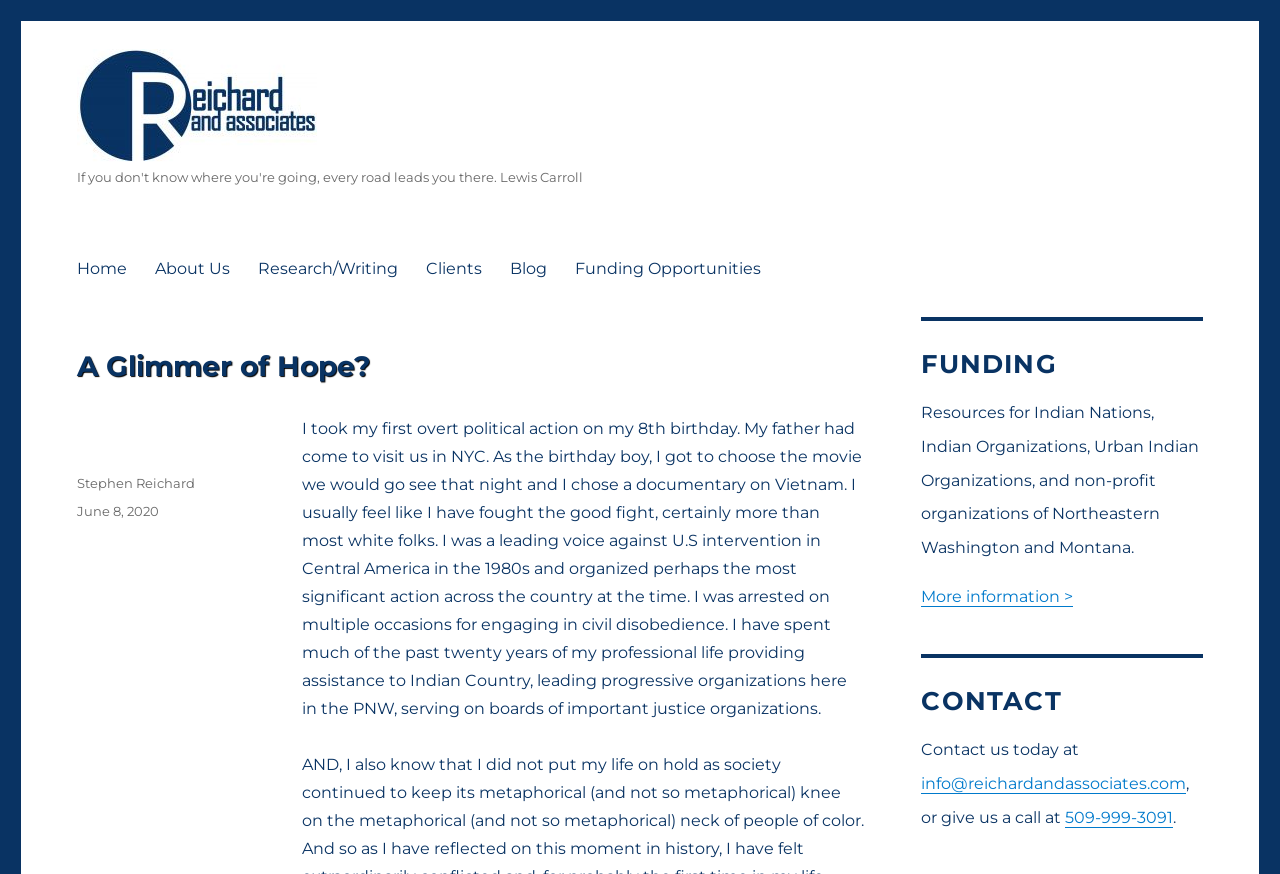Please locate the bounding box coordinates of the element that should be clicked to complete the given instruction: "Learn more about funding opportunities".

[0.72, 0.672, 0.839, 0.694]